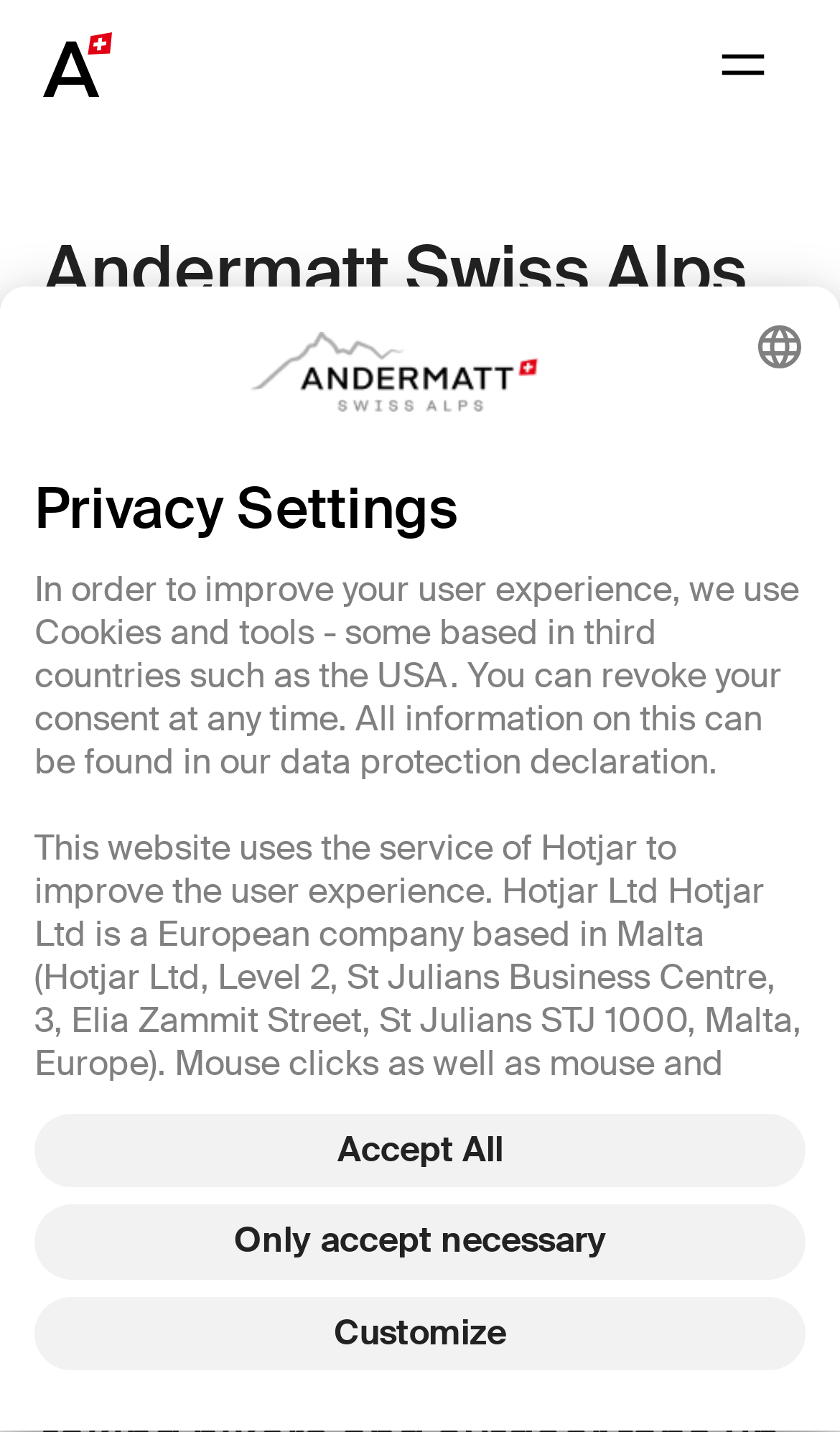Find the UI element described as: "alt="Andermatt Swiss Alps"" and predict its bounding box coordinates. Ensure the coordinates are four float numbers between 0 and 1, [left, top, right, bottom].

[0.051, 0.023, 0.134, 0.068]